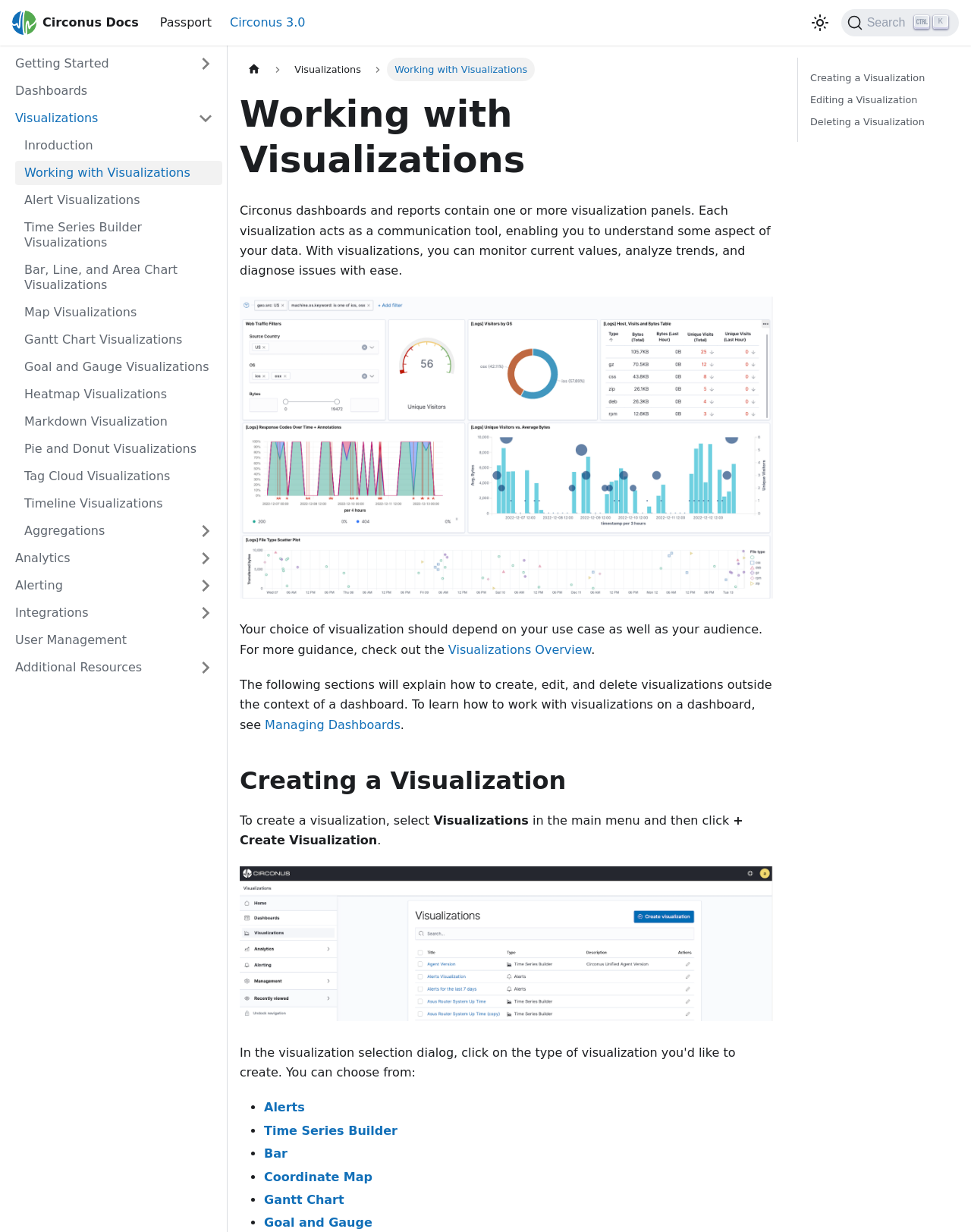Provide the bounding box coordinates for the UI element described in this sentence: "Heatmap Visualizations". The coordinates should be four float values between 0 and 1, i.e., [left, top, right, bottom].

[0.016, 0.31, 0.229, 0.33]